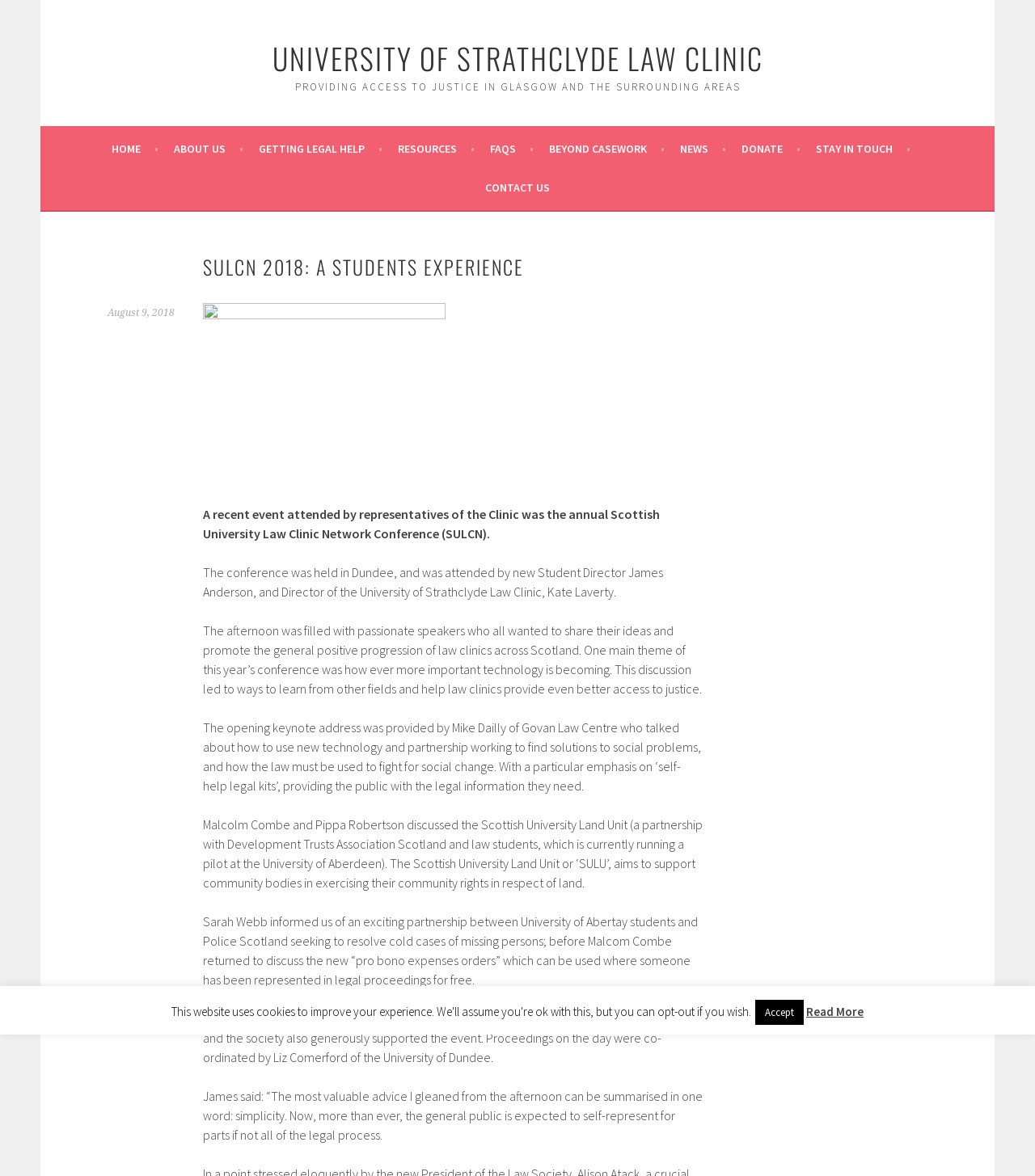Indicate the bounding box coordinates of the clickable region to achieve the following instruction: "Read more about SULCN 2018."

[0.779, 0.854, 0.834, 0.867]